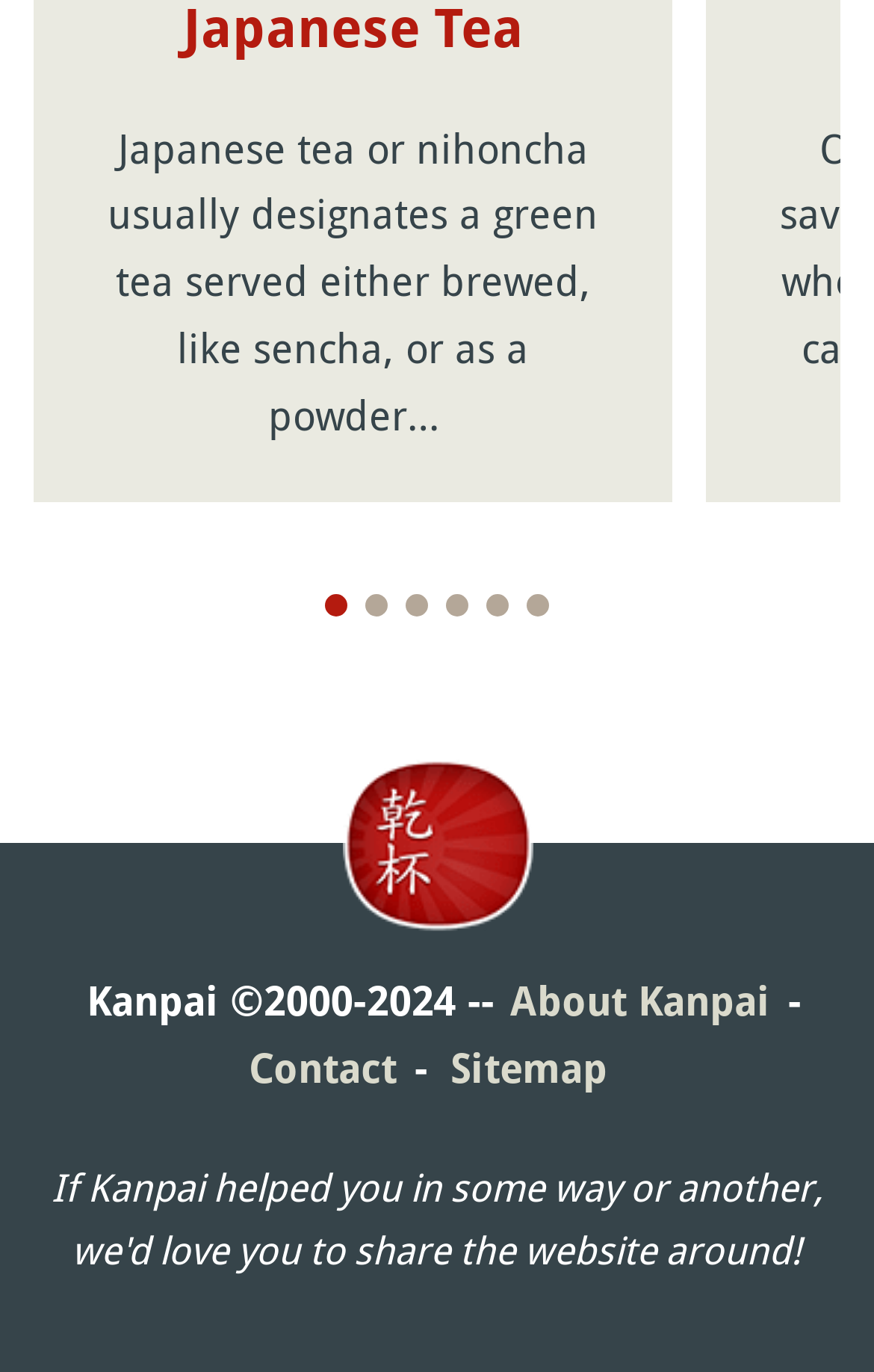For the given element description Sitemap, determine the bounding box coordinates of the UI element. The coordinates should follow the format (top-left x, top-left y, bottom-right x, bottom-right y) and be within the range of 0 to 1.

[0.515, 0.761, 0.695, 0.796]